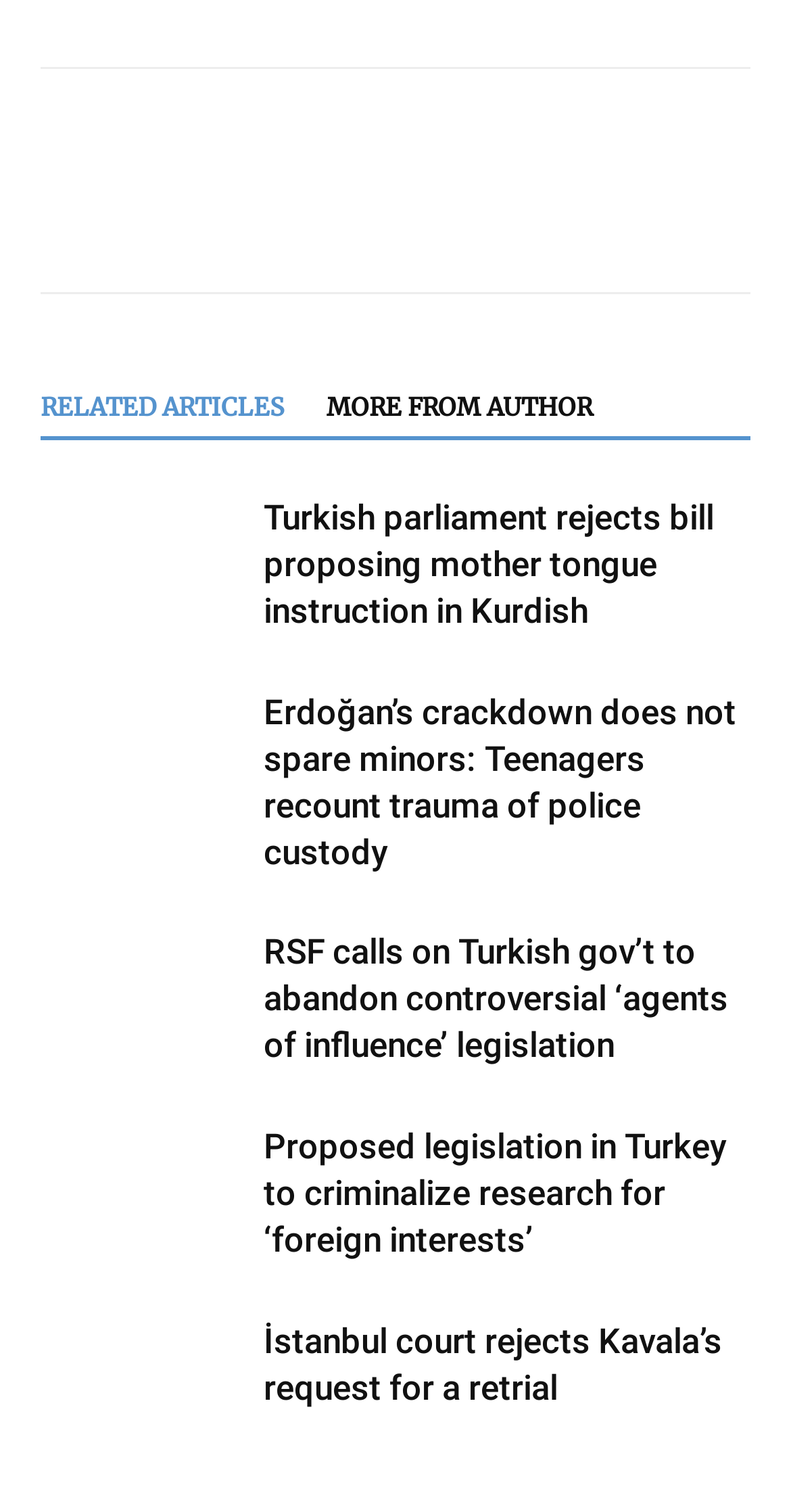Pinpoint the bounding box coordinates of the clickable area needed to execute the instruction: "Read more about Turkish parliament rejects bill proposing mother tongue instruction in Kurdish". The coordinates should be specified as four float numbers between 0 and 1, i.e., [left, top, right, bottom].

[0.051, 0.328, 0.308, 0.417]